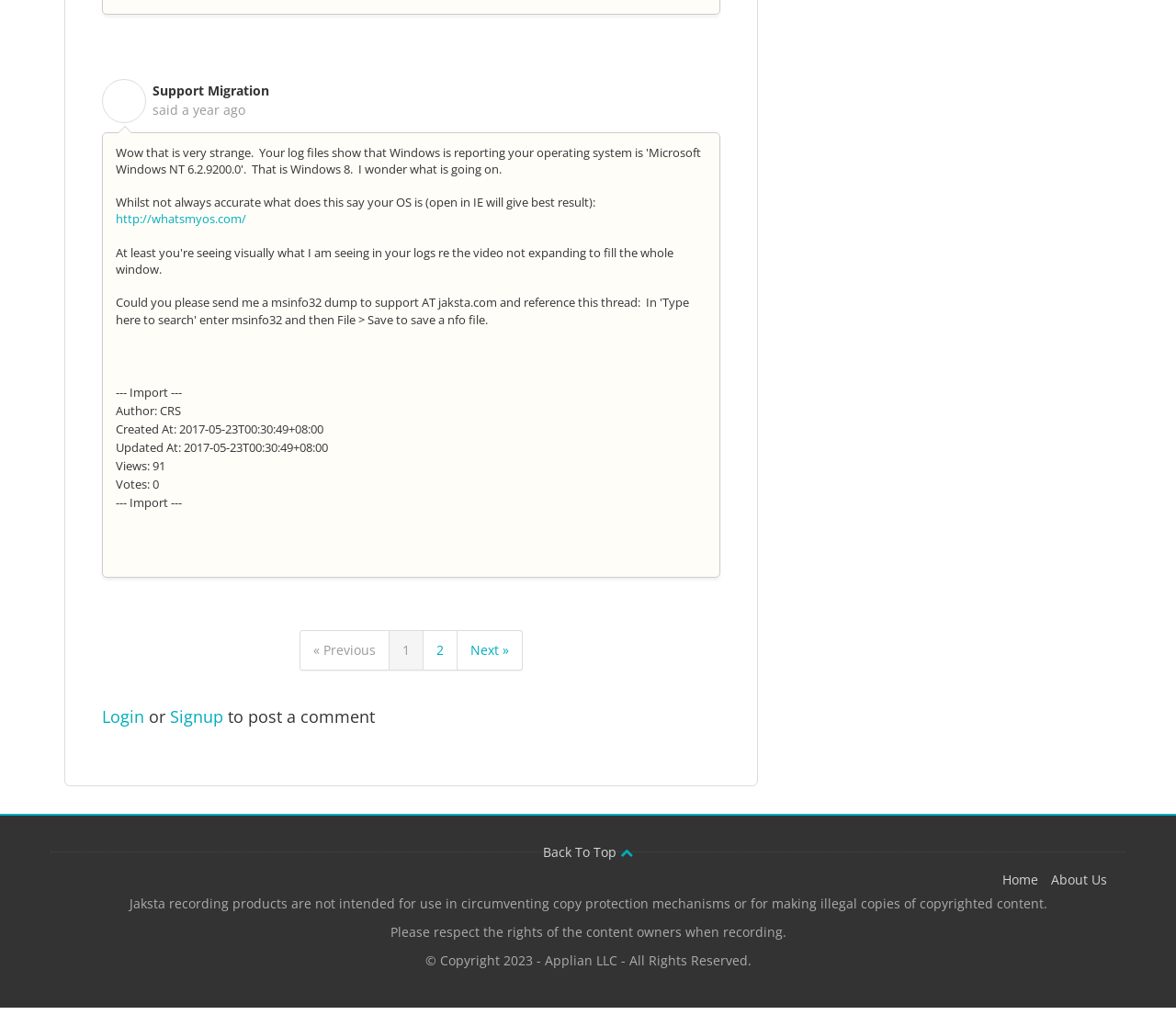Using the element description Creative Commons Attribution 4.0 License, predict the bounding box coordinates for the UI element. Provide the coordinates in (top-left x, top-left y, bottom-right x, bottom-right y) format with values ranging from 0 to 1.

None